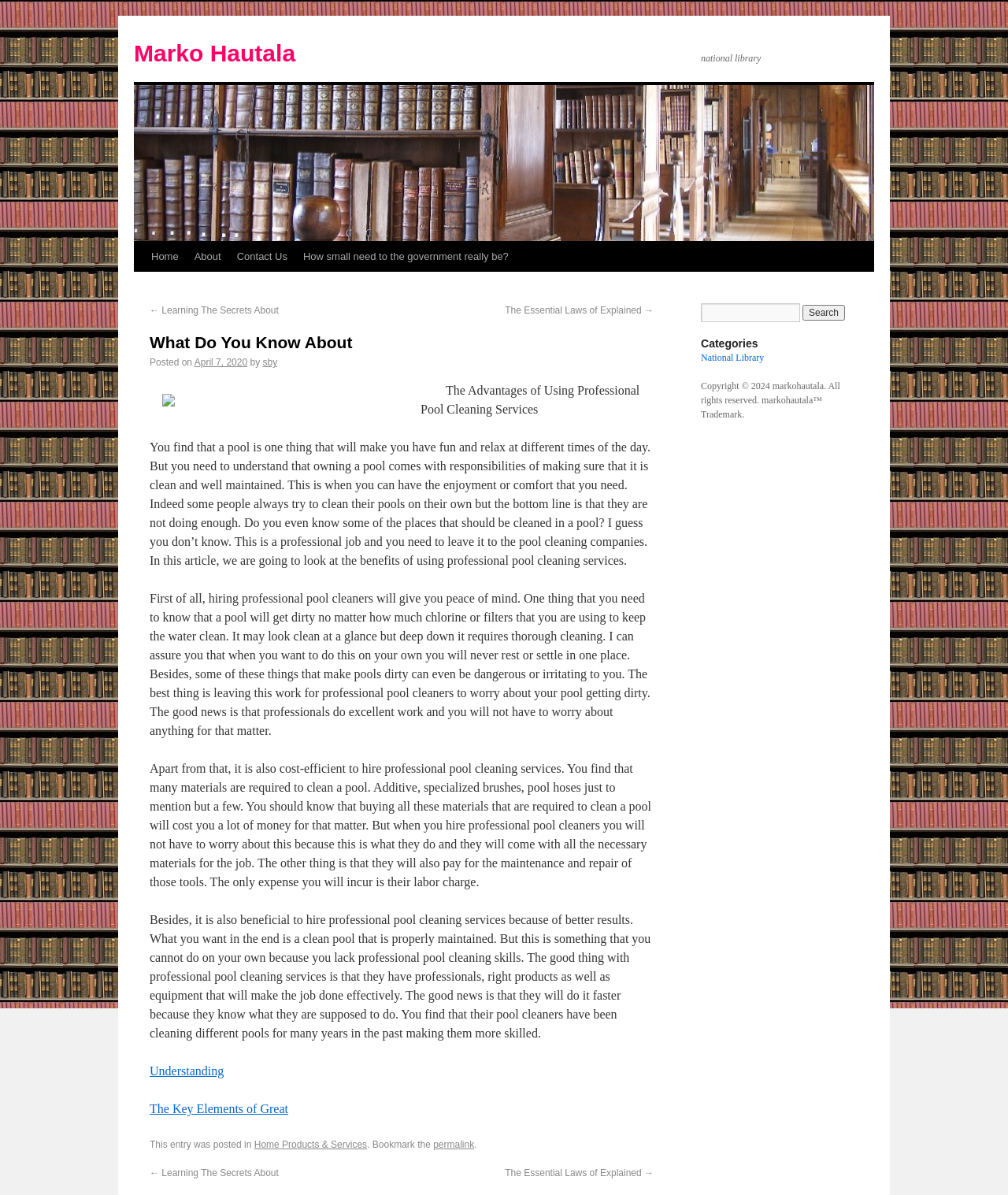What is the name of the author of the article?
Look at the image and answer the question with a single word or phrase.

Marko Hautala